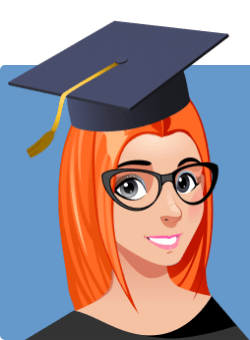What is the background color of the image?
Using the image, respond with a single word or phrase.

Soft blue